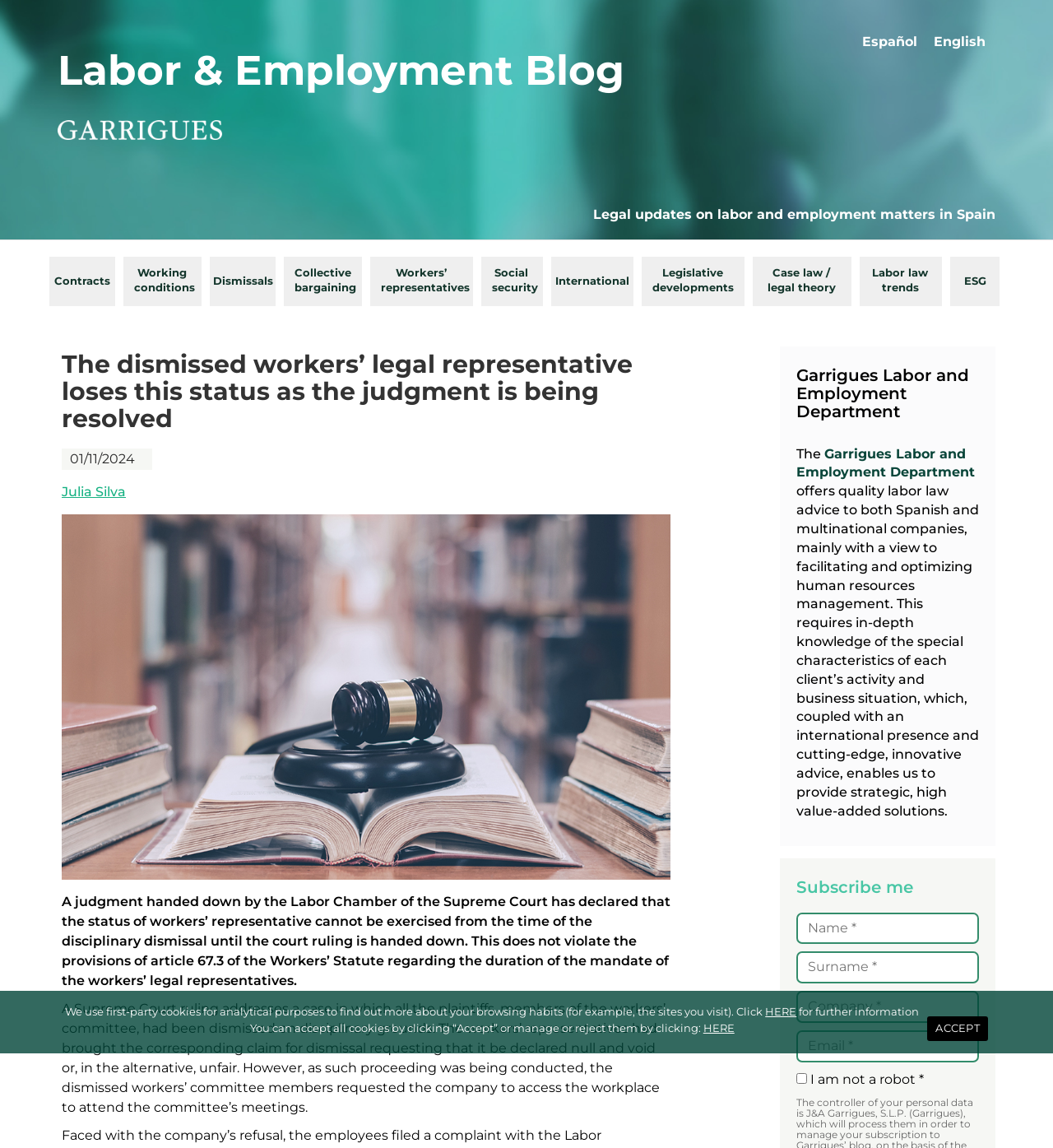Look at the image and write a detailed answer to the question: 
What is the purpose of the 'Subscribe me' section?

The purpose of the 'Subscribe me' section is to allow users to subscribe to the blog, as indicated by the heading 'Subscribe me' and the presence of text boxes for name, surname, company, and email.